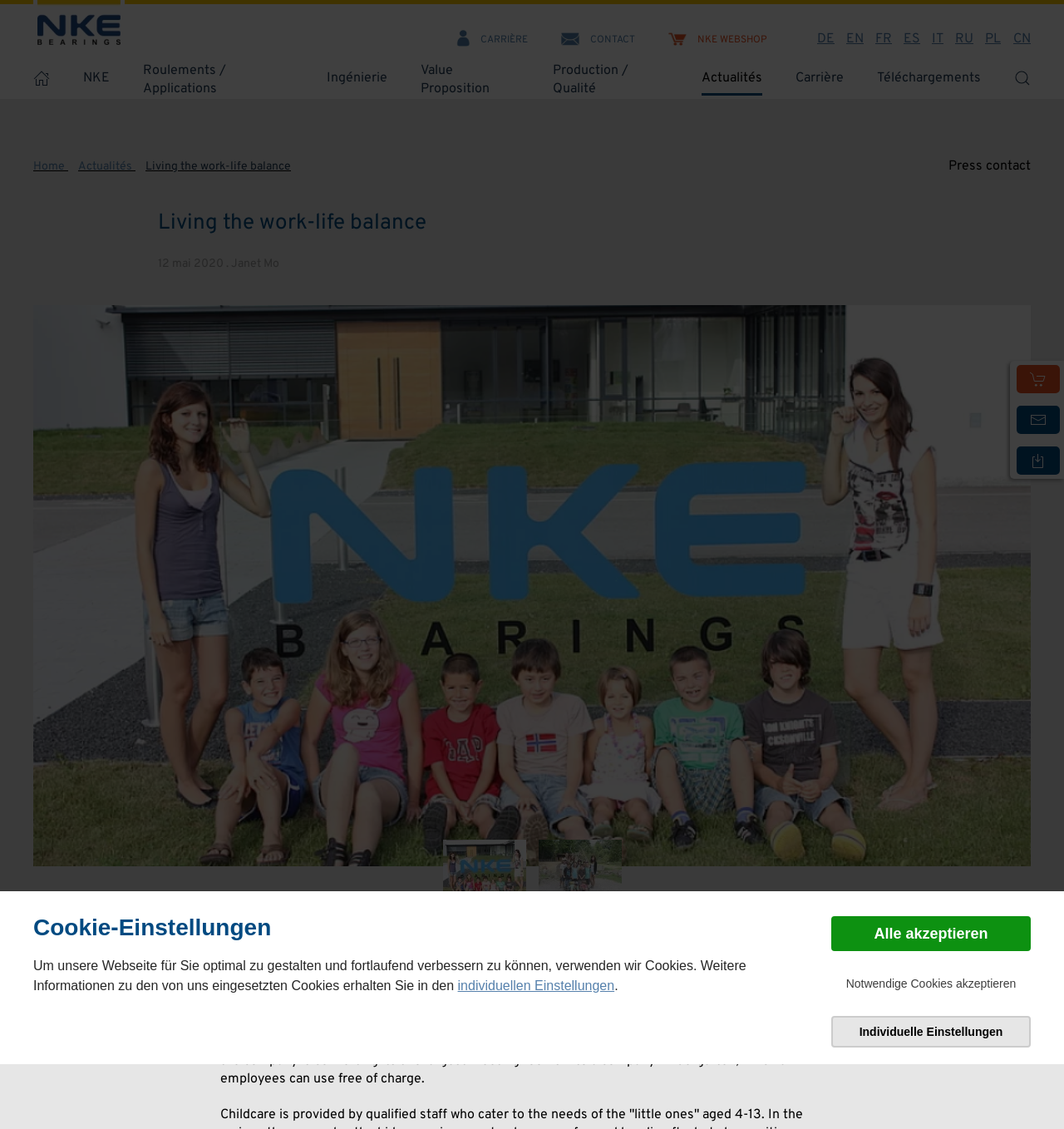What is the purpose of the 'Carrière' button?
Can you give a detailed and elaborate answer to the question?

The 'Carrière' button is a navigation menu item that likely leads to a page with job opportunities or career information at NKE AUSTRIA GmbH.